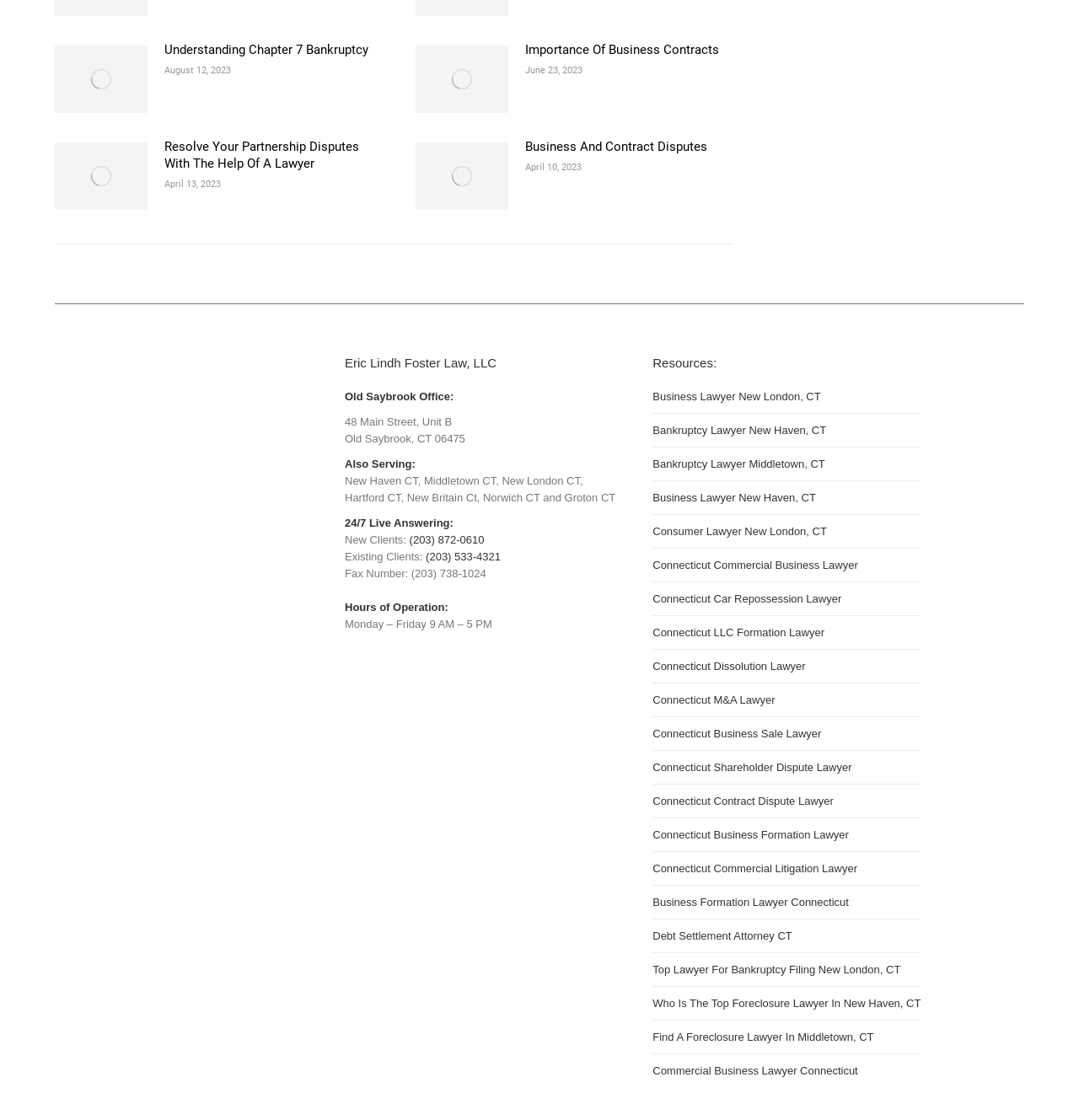What is the date of the latest article?
Refer to the image and provide a concise answer in one word or phrase.

August 12, 2023